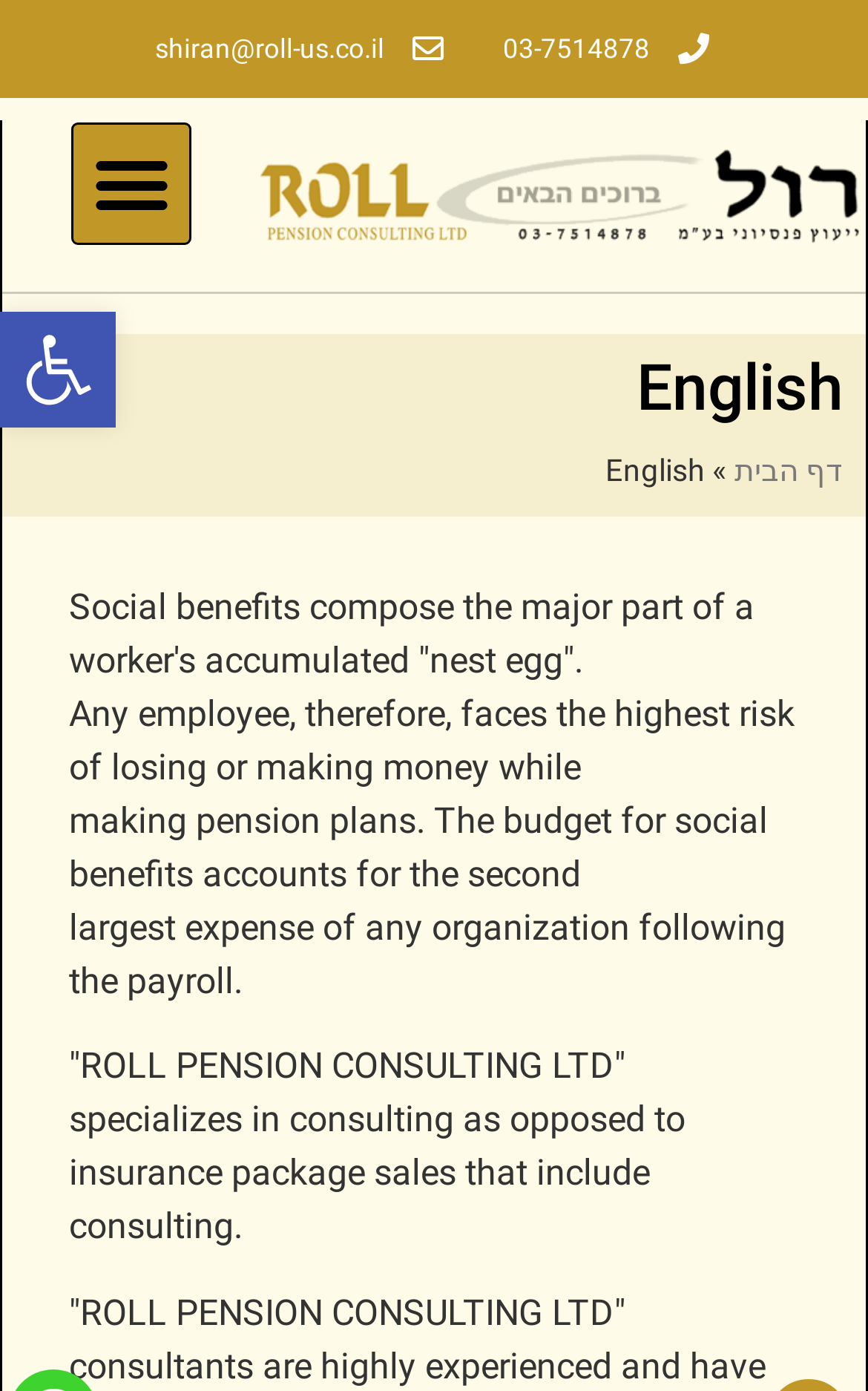Explain the features and main sections of the webpage comprehensively.

The webpage appears to be a professional services website, likely focused on pension consulting. At the top left corner, there is a button to open an accessibility toolbar, accompanied by an image of a accessibility icon. 

On the top right side, there are three links: a phone number "03-7514878", an email address "shiran@roll-us.co.il", and an empty link. Below these links, there is a button to open a menu, which is currently not expanded.

The main content of the webpage is divided into two sections. The first section is a heading that reads "English", indicating that the webpage is available in English. Below the heading, there is a link to the homepage, accompanied by a right-facing arrow symbol.

The second section is a block of text that discusses the importance of social benefits in a worker's pension plan. The text is divided into four paragraphs, which explain that social benefits make up a significant portion of a worker's "nest egg", and that employees face a high risk of losing or making money when making pension plans. The text also mentions that the budget for social benefits is the second-largest expense for any organization, following payroll. Finally, the text introduces "ROLL PENSION CONSULTING LTD" as a consulting firm that specializes in pension consulting, rather than insurance package sales.